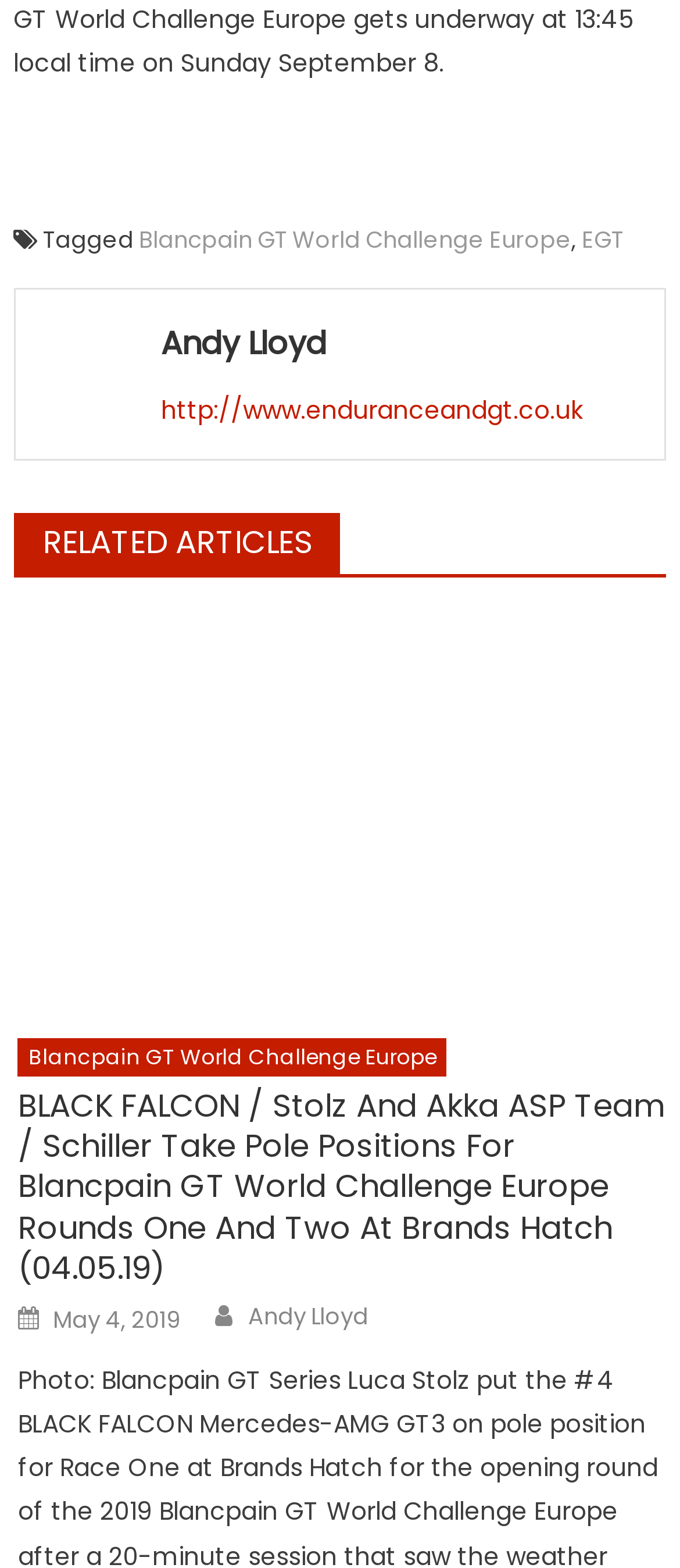What is the name of the author of the article?
Based on the image, provide a one-word or brief-phrase response.

Andy Lloyd